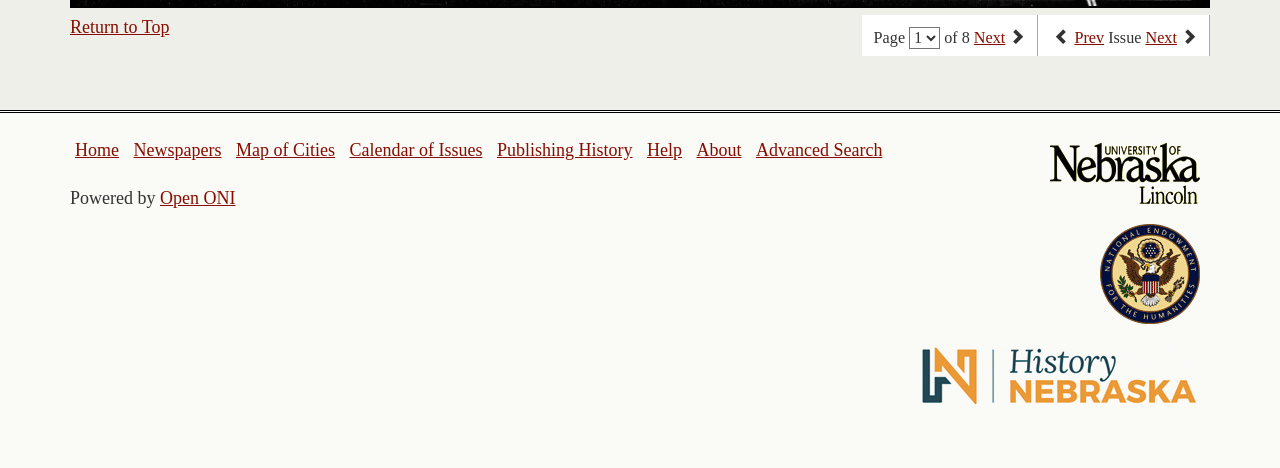Refer to the image and offer a detailed explanation in response to the question: What is the current page number?

The current page number can be determined by looking at the StaticText element 'Page' which is located at the top of the webpage, indicating that the user is currently viewing a specific page.